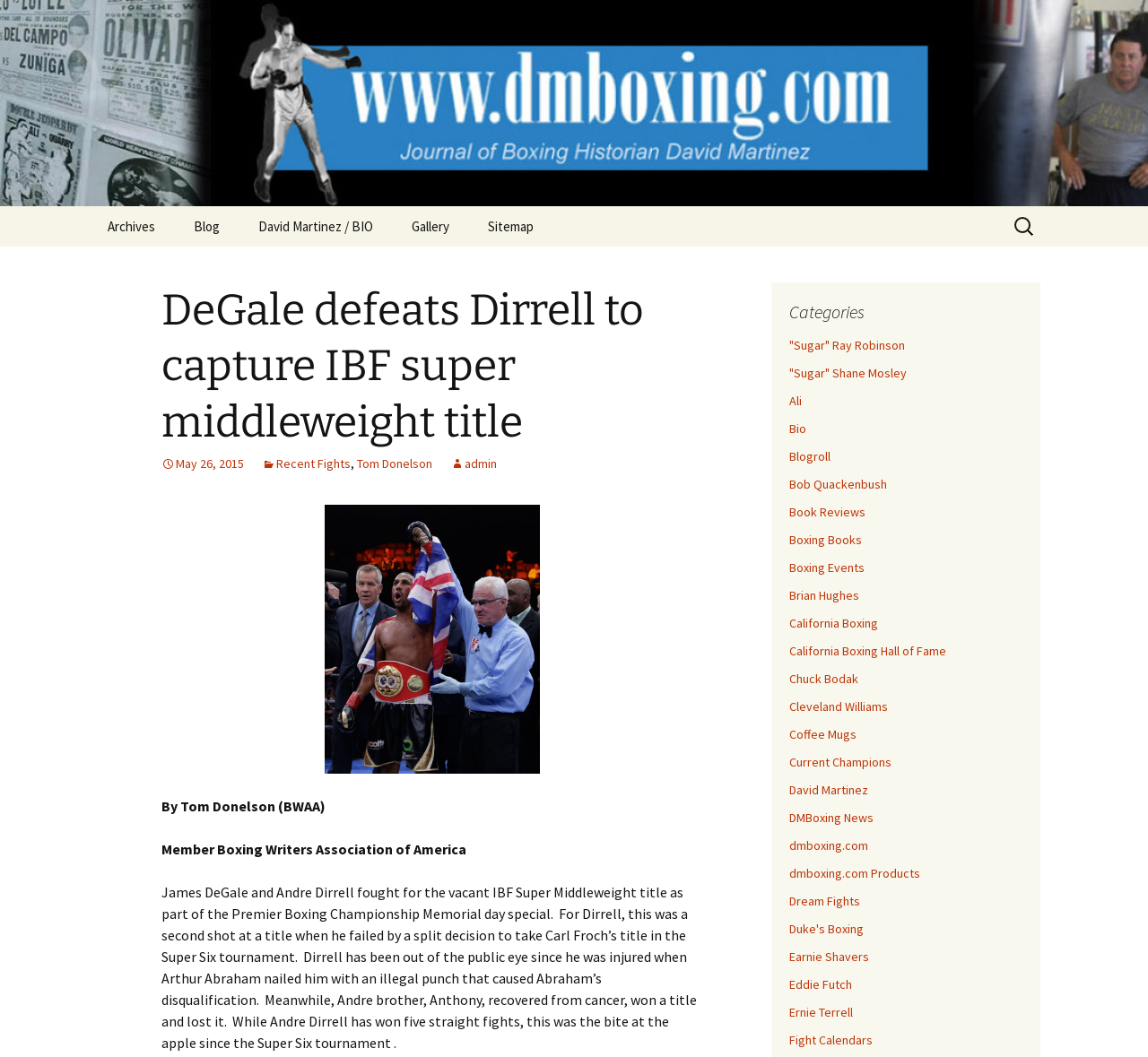Determine the bounding box coordinates of the clickable region to follow the instruction: "Go to Archives".

[0.078, 0.195, 0.151, 0.233]